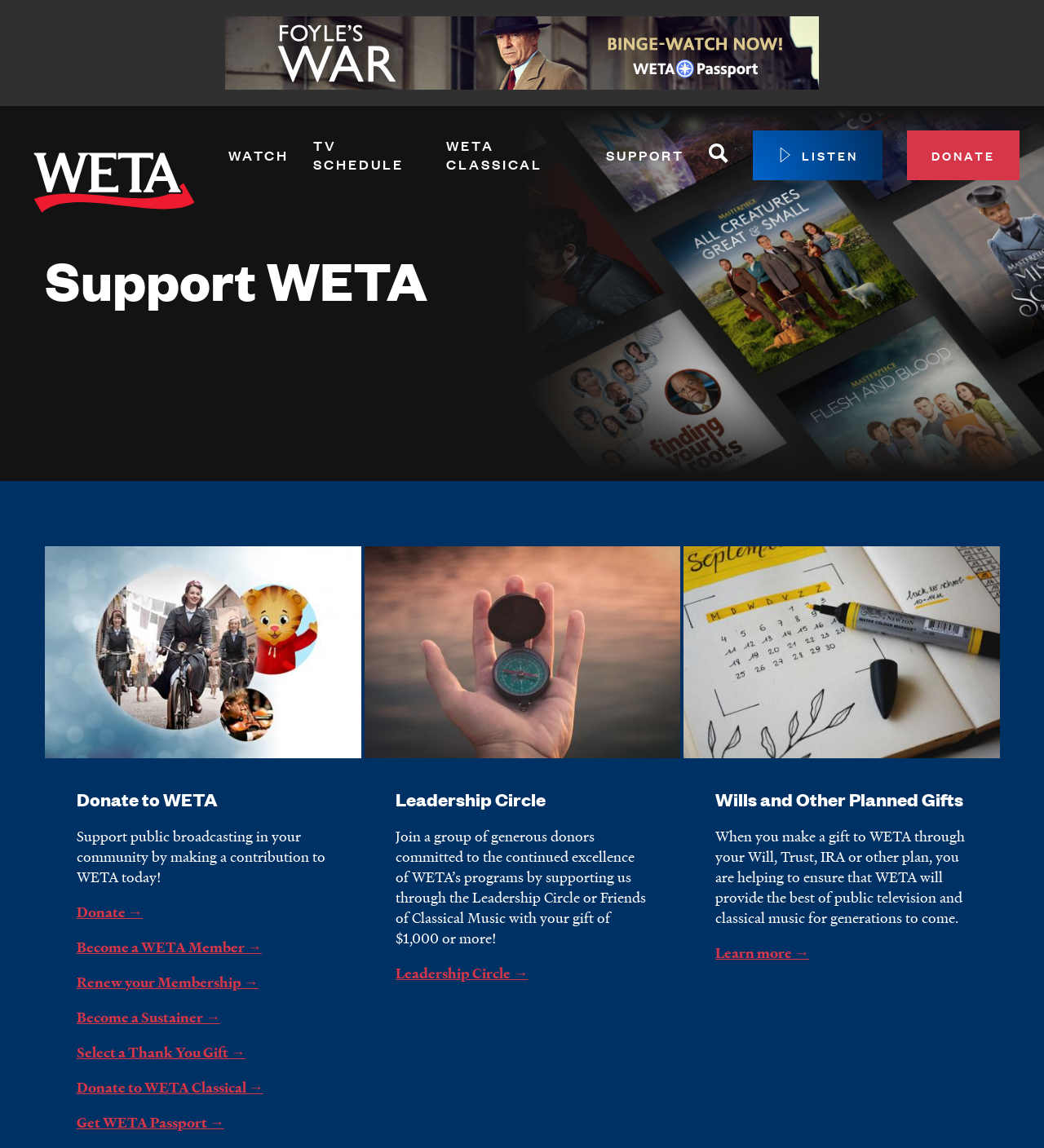Indicate the bounding box coordinates of the element that needs to be clicked to satisfy the following instruction: "Listen to WETA Classical". The coordinates should be four float numbers between 0 and 1, i.e., [left, top, right, bottom].

[0.427, 0.115, 0.557, 0.156]